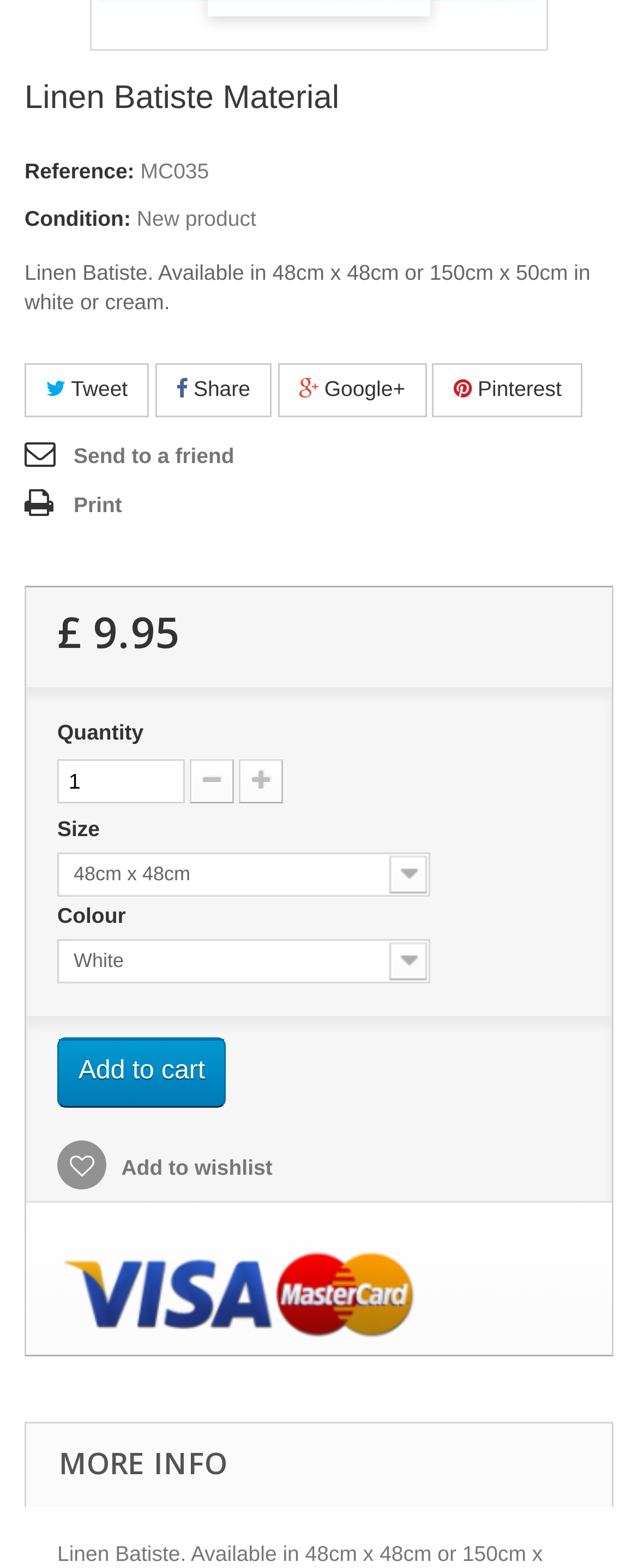Please find the bounding box coordinates of the clickable region needed to complete the following instruction: "Add to cart". The bounding box coordinates must consist of four float numbers between 0 and 1, i.e., [left, top, right, bottom].

[0.09, 0.661, 0.355, 0.706]